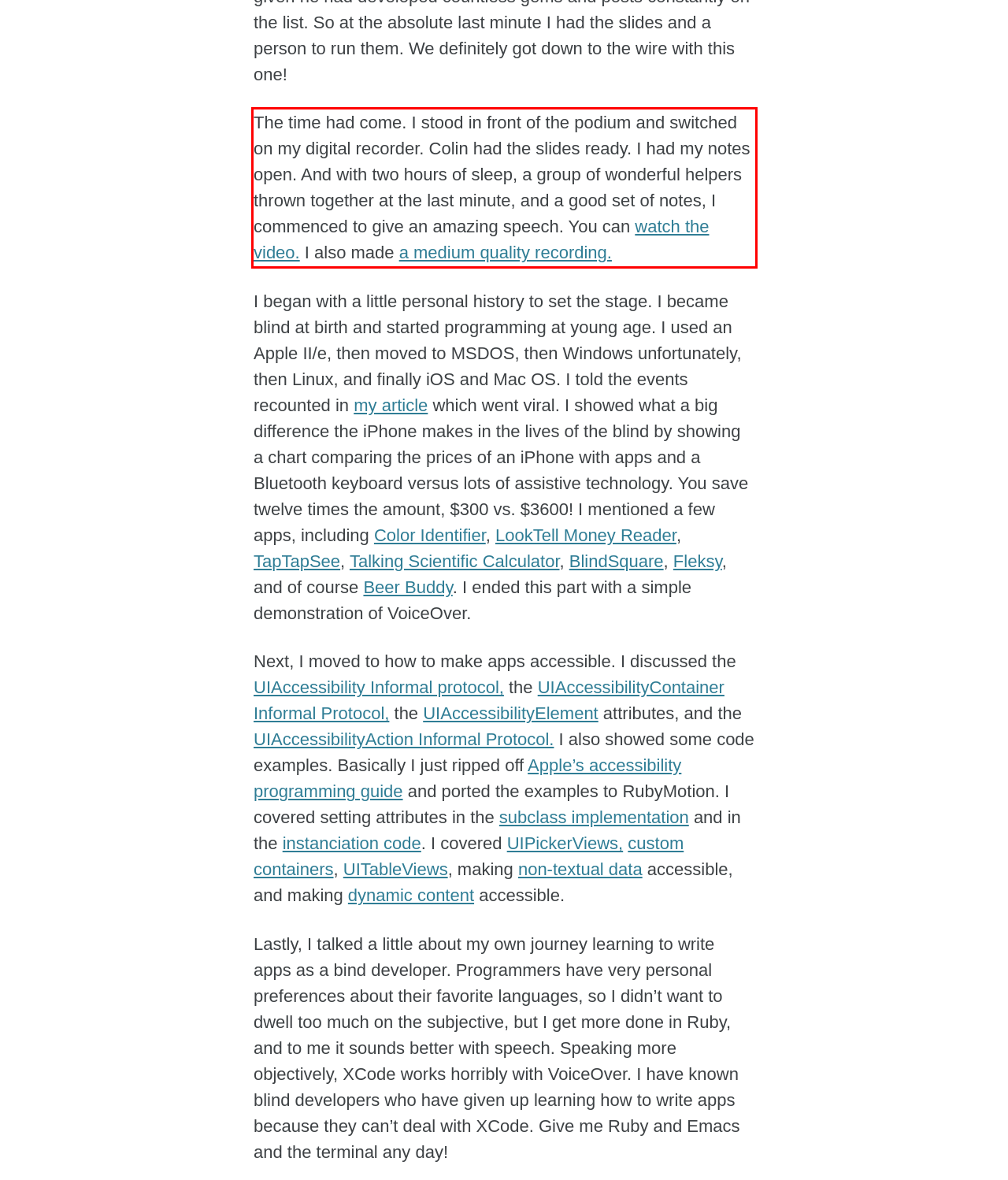You have a screenshot of a webpage with a UI element highlighted by a red bounding box. Use OCR to obtain the text within this highlighted area.

The time had come. I stood in front of the podium and switched on my digital recorder. Colin had the slides ready. I had my notes open. And with two hours of sleep, a group of wonderful helpers thrown together at the last minute, and a good set of notes, I commenced to give an amazing speech. You can watch the video. I also made a medium quality recording.